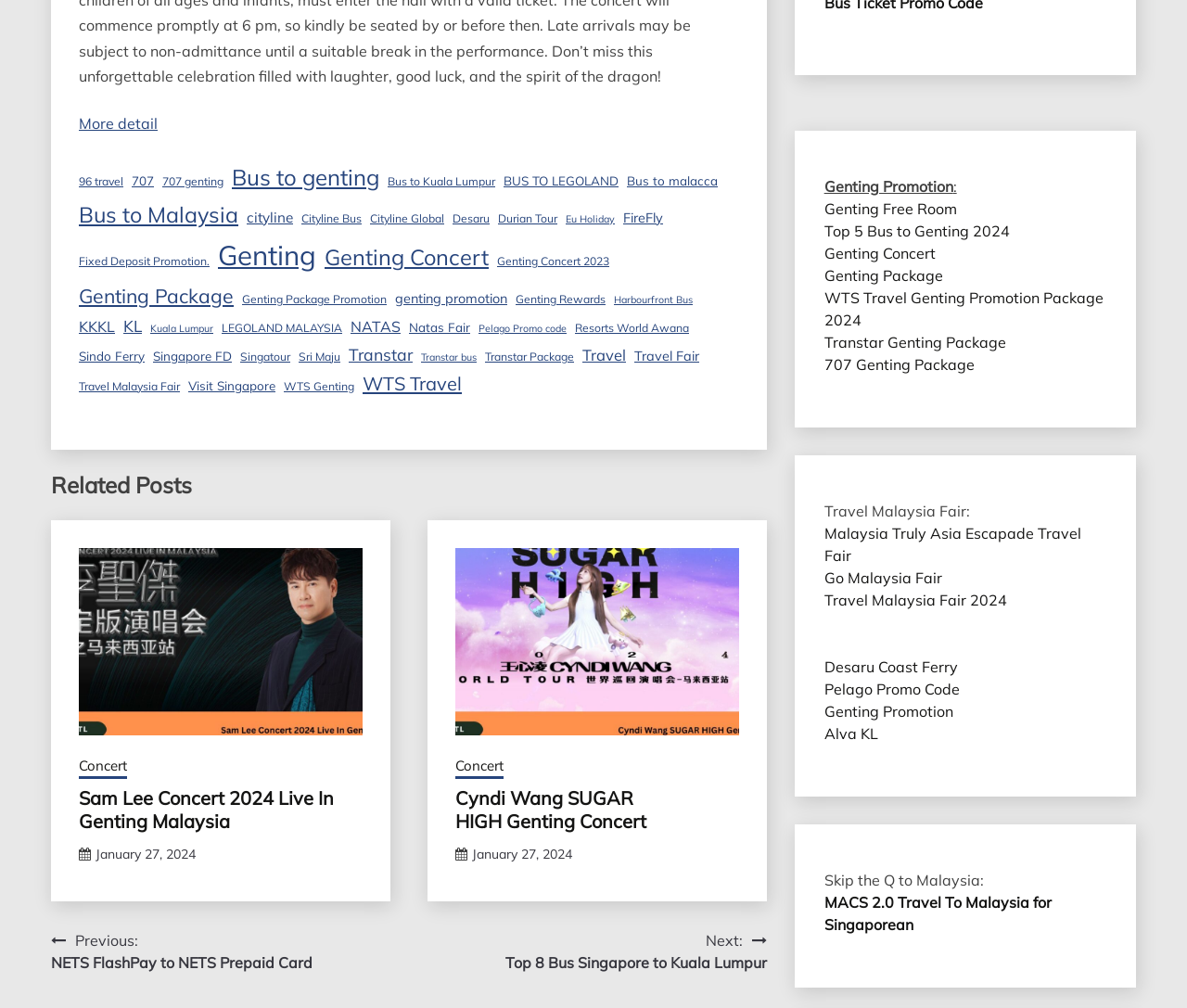Provide the bounding box coordinates of the HTML element described as: "Travel". The bounding box coordinates should be four float numbers between 0 and 1, i.e., [left, top, right, bottom].

[0.491, 0.339, 0.527, 0.365]